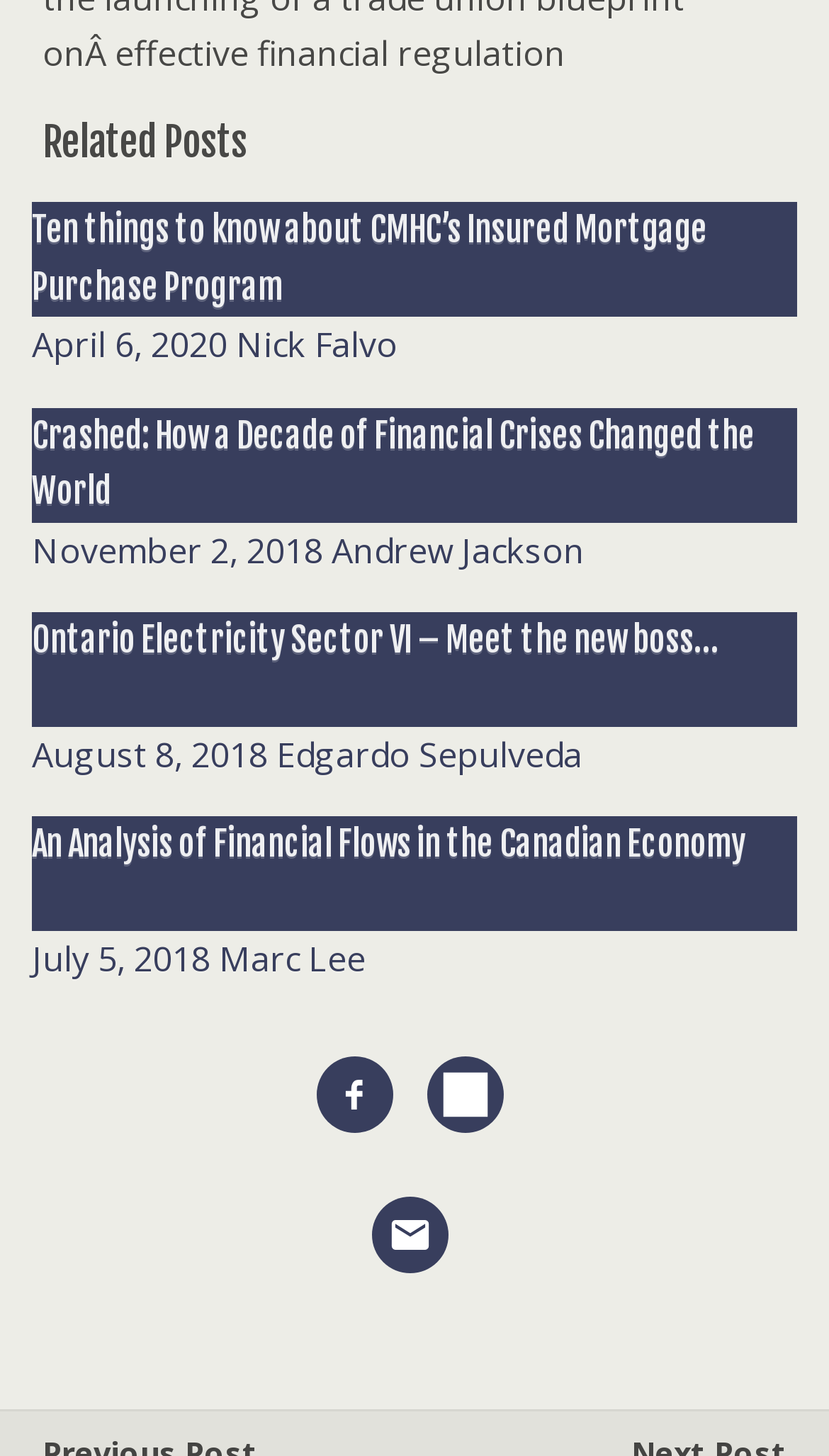Point out the bounding box coordinates of the section to click in order to follow this instruction: "Check the article 'Crashed: How a Decade of Financial Crises Changed the World'".

[0.038, 0.284, 0.91, 0.352]